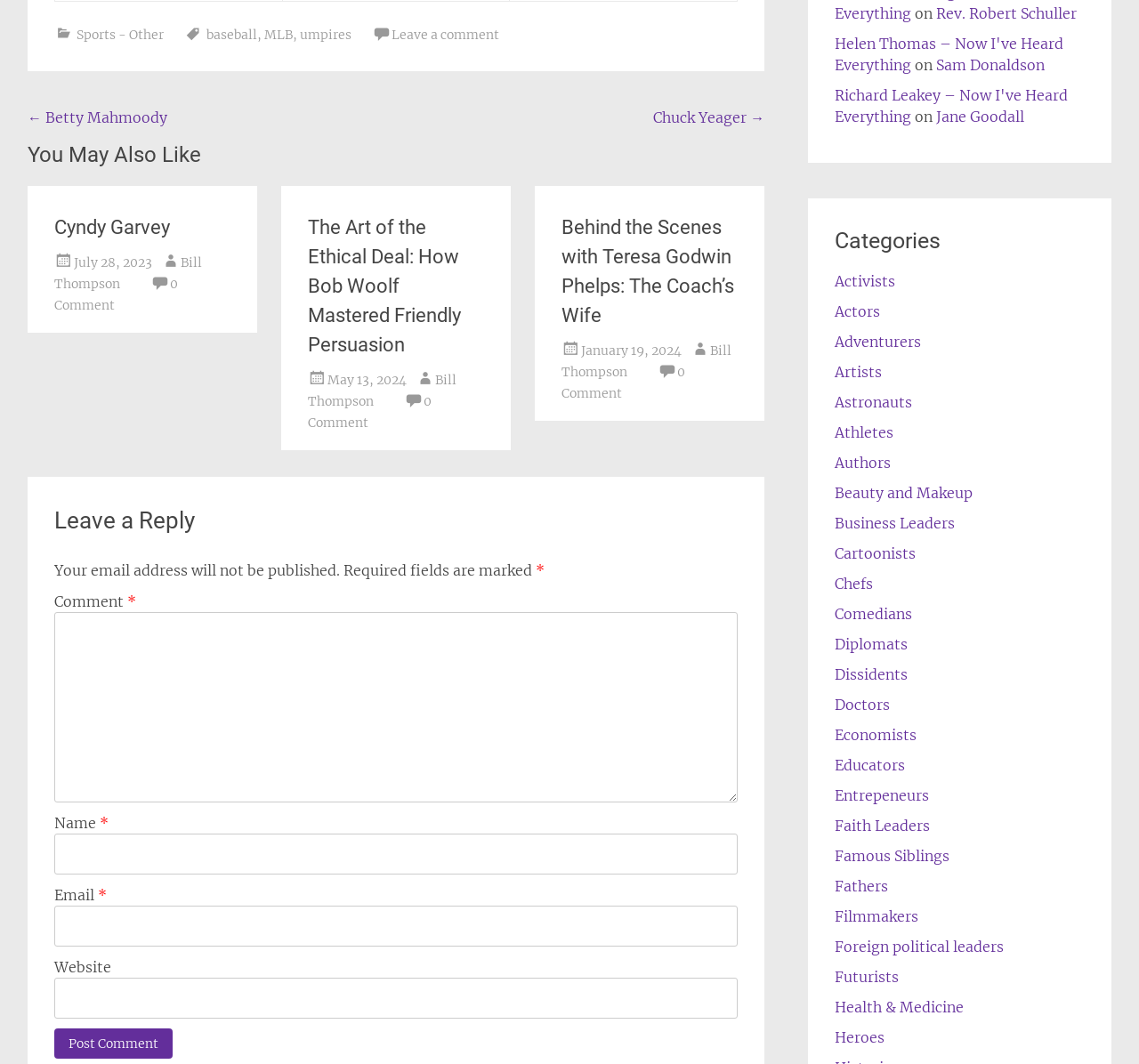Using the element description provided, determine the bounding box coordinates in the format (top-left x, top-left y, bottom-right x, bottom-right y). Ensure that all values are floating point numbers between 0 and 1. Element description: Rev. Robert Schuller

[0.822, 0.004, 0.945, 0.021]